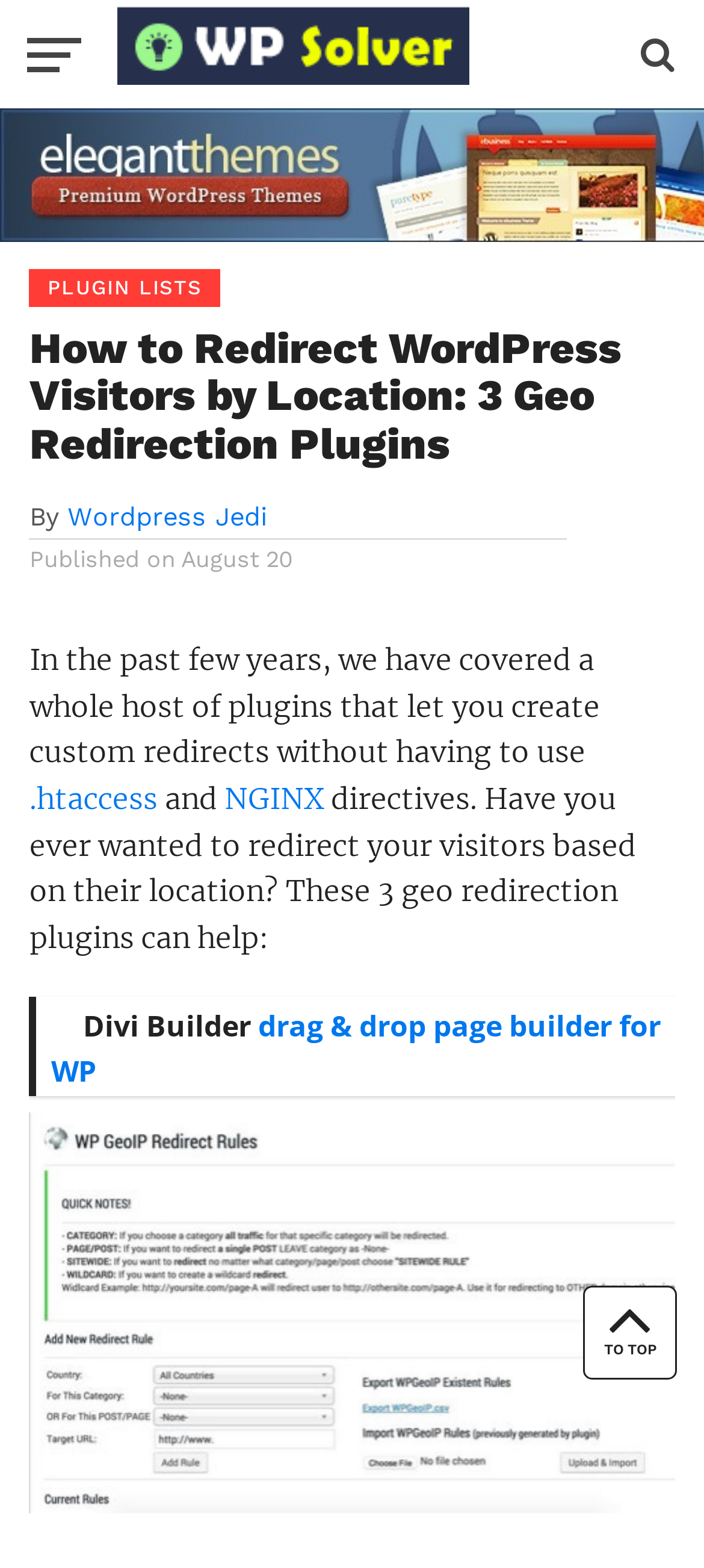Identify the text that serves as the heading for the webpage and generate it.

How to Redirect WordPress Visitors by Location: 3 Geo Redirection Plugins